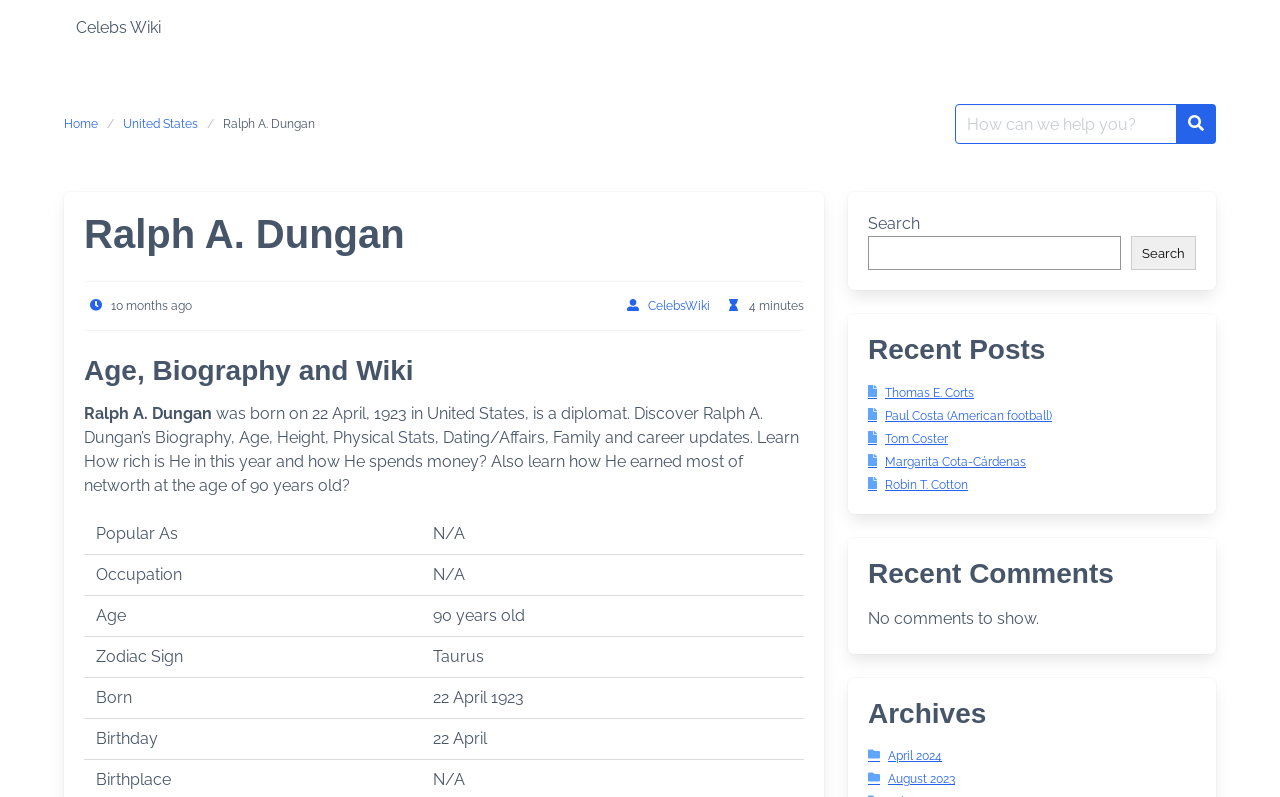How many recent comments are shown?
Using the visual information, reply with a single word or short phrase.

No comments